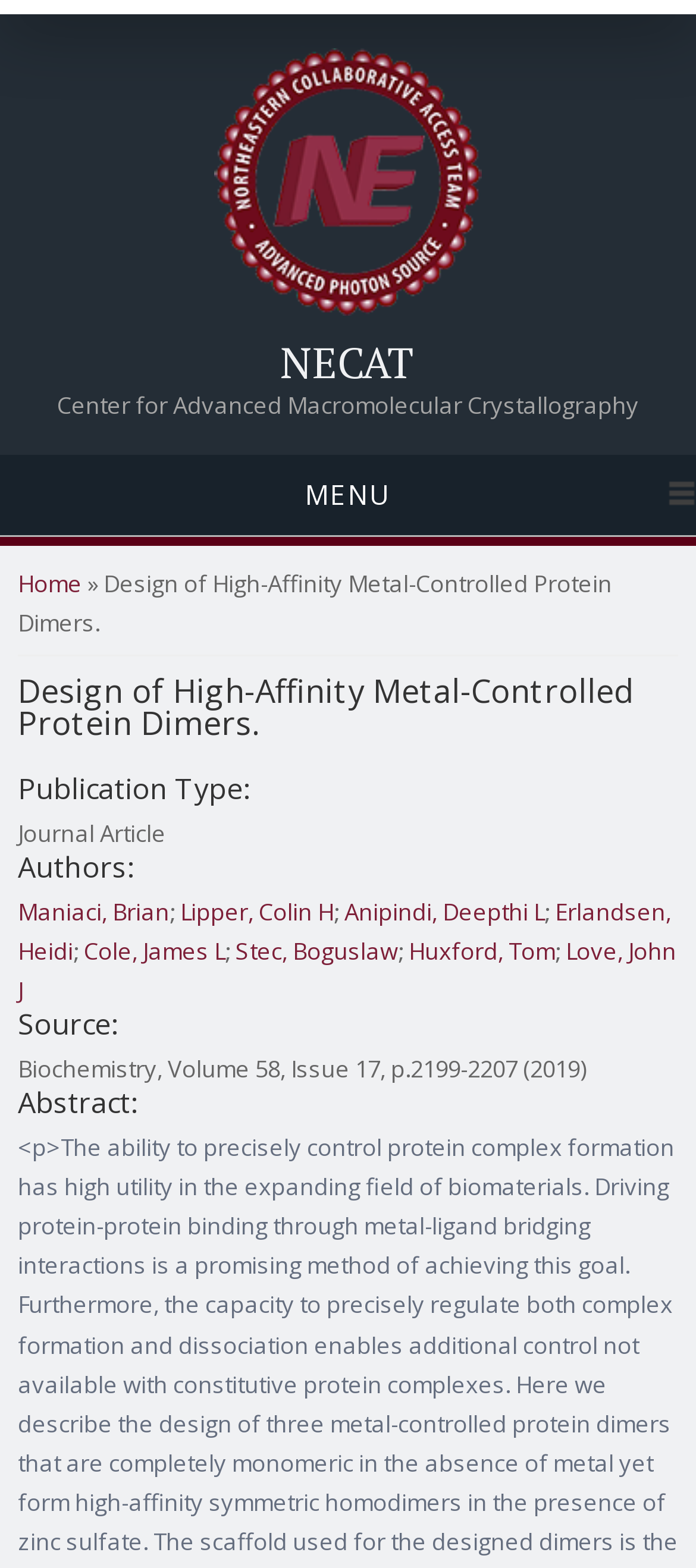What is the title of the NECAT center?
Give a detailed and exhaustive answer to the question.

I found the title of the NECAT center by looking at the heading element with the text 'NECAT Center for Advanced Macromolecular Crystallography' which is located at the top of the webpage.